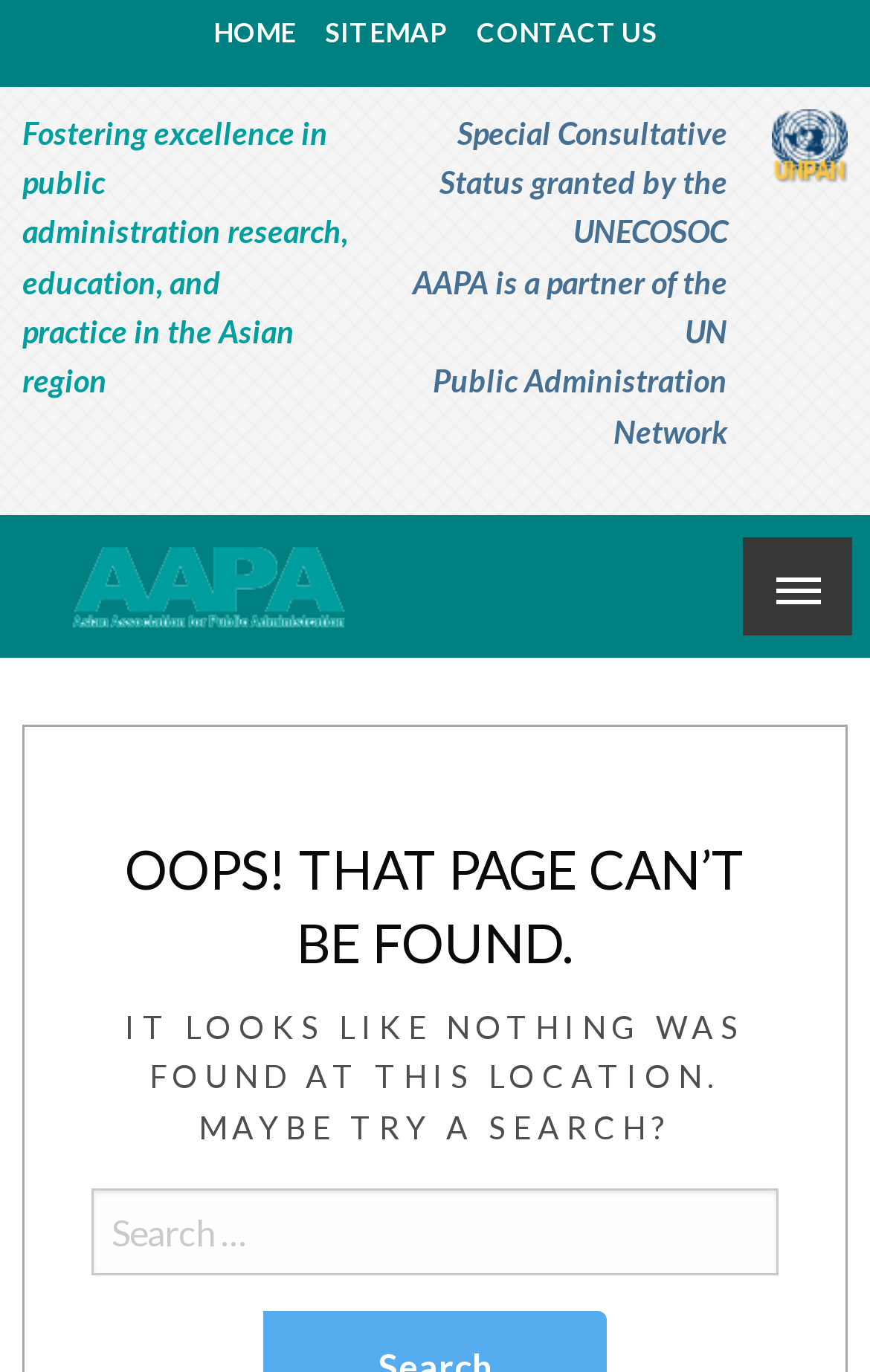Give the bounding box coordinates for the element described as: "AAPA".

[0.051, 0.474, 0.197, 0.517]